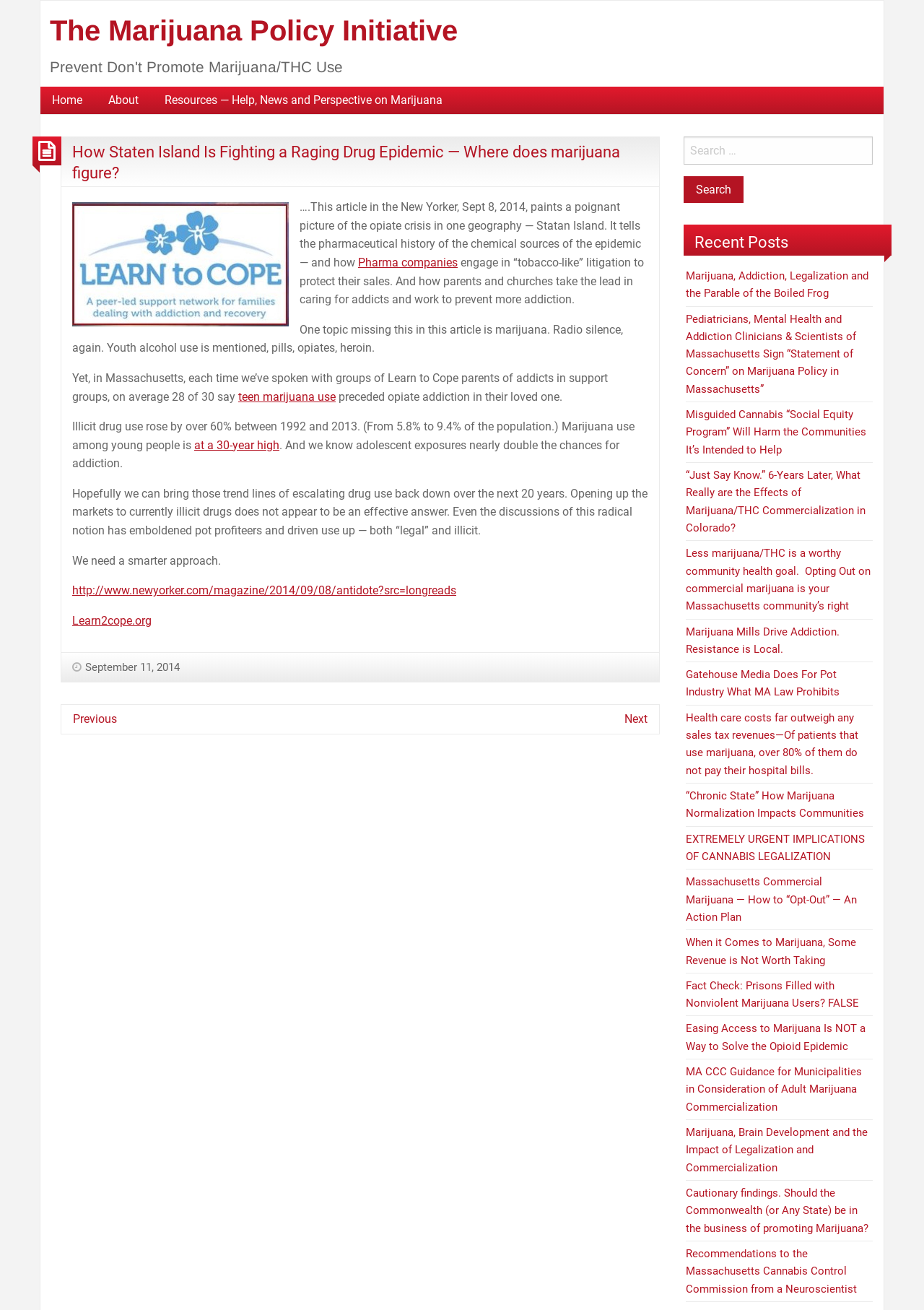Please determine the bounding box coordinates of the element to click in order to execute the following instruction: "Check the 'Recent Posts'". The coordinates should be four float numbers between 0 and 1, specified as [left, top, right, bottom].

[0.752, 0.177, 0.853, 0.192]